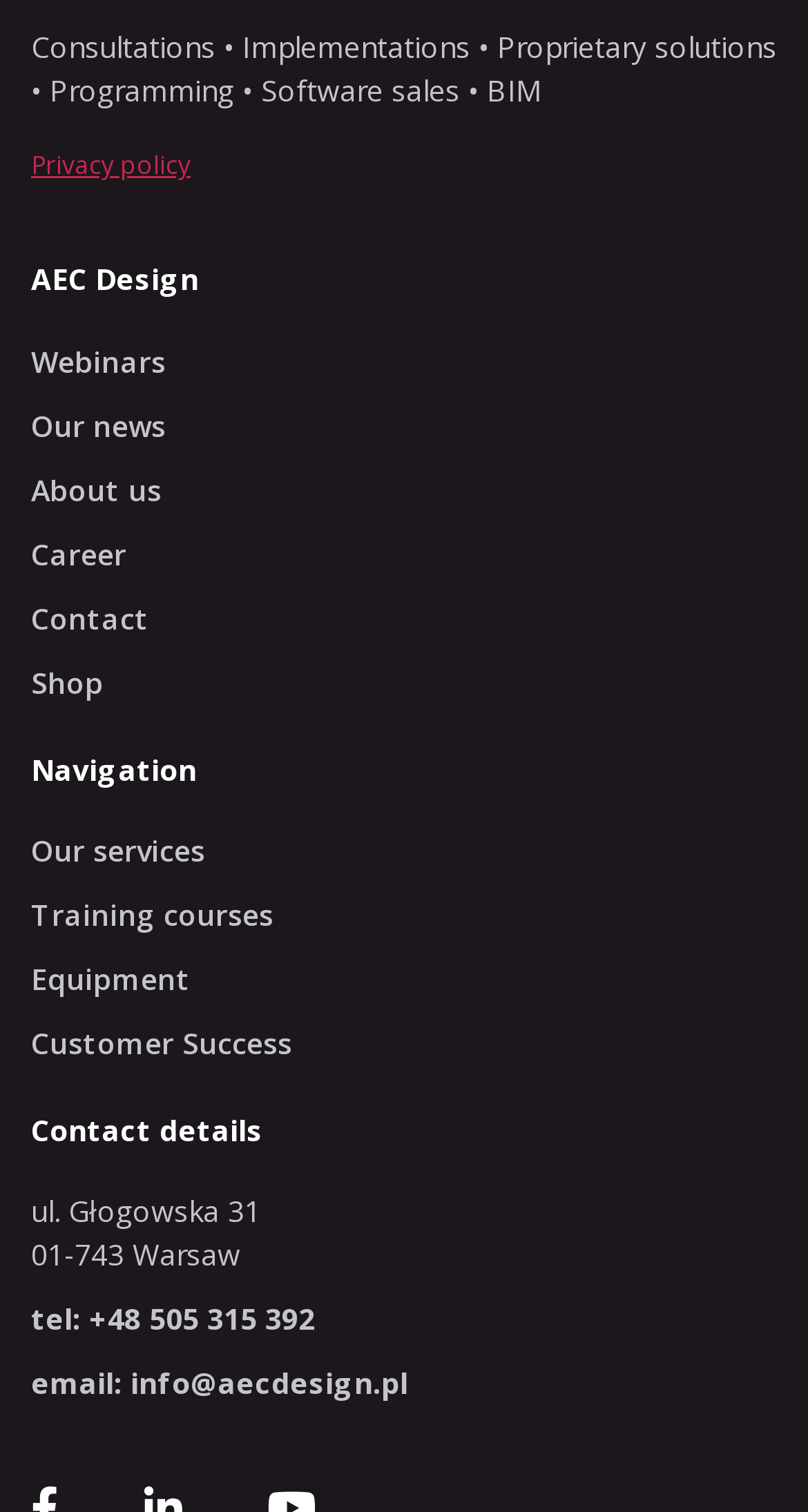Locate the bounding box coordinates of the item that should be clicked to fulfill the instruction: "Contact us".

[0.038, 0.395, 0.185, 0.421]